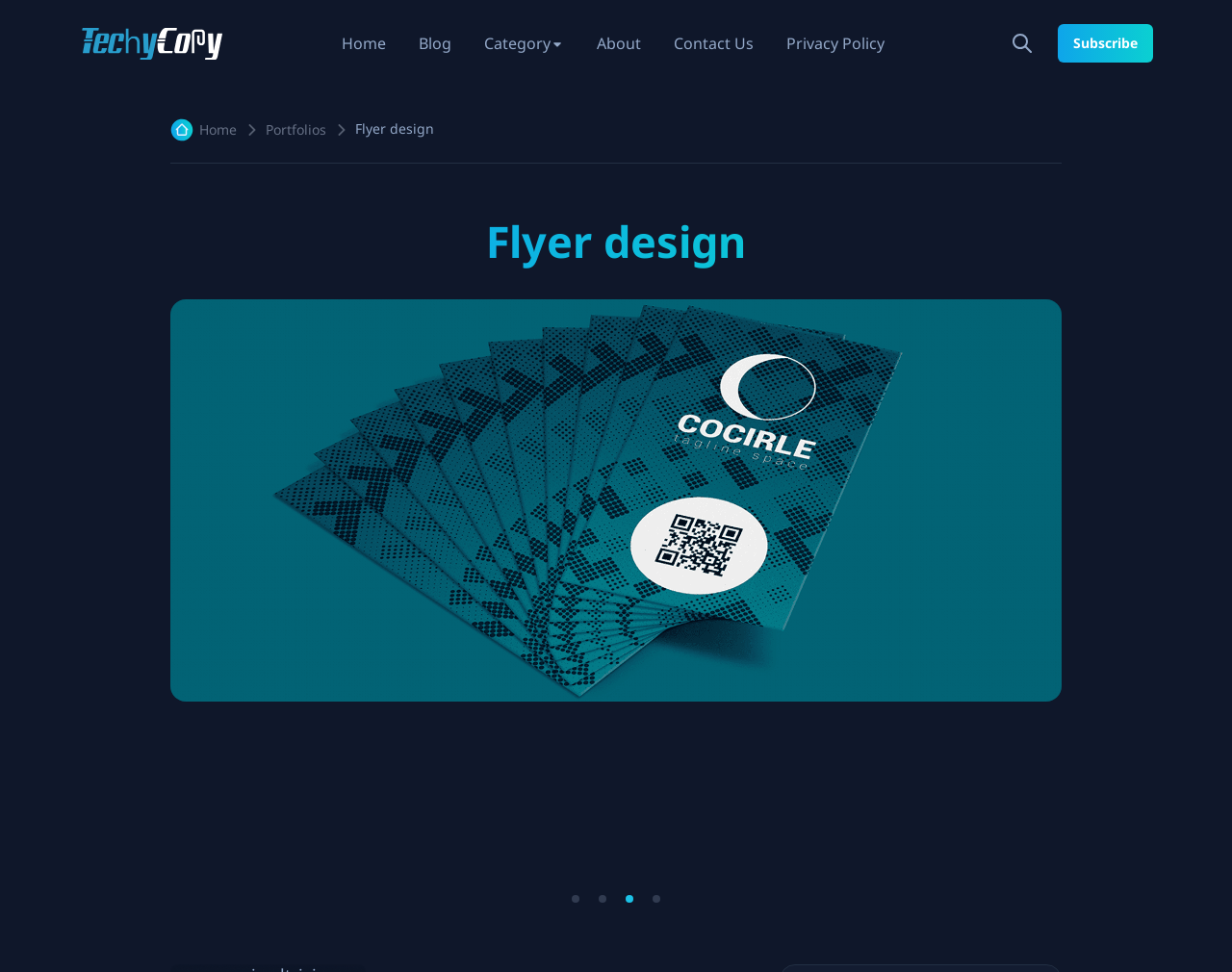Reply to the question with a single word or phrase:
What is the purpose of the buttons at the bottom of the page?

Go to slide